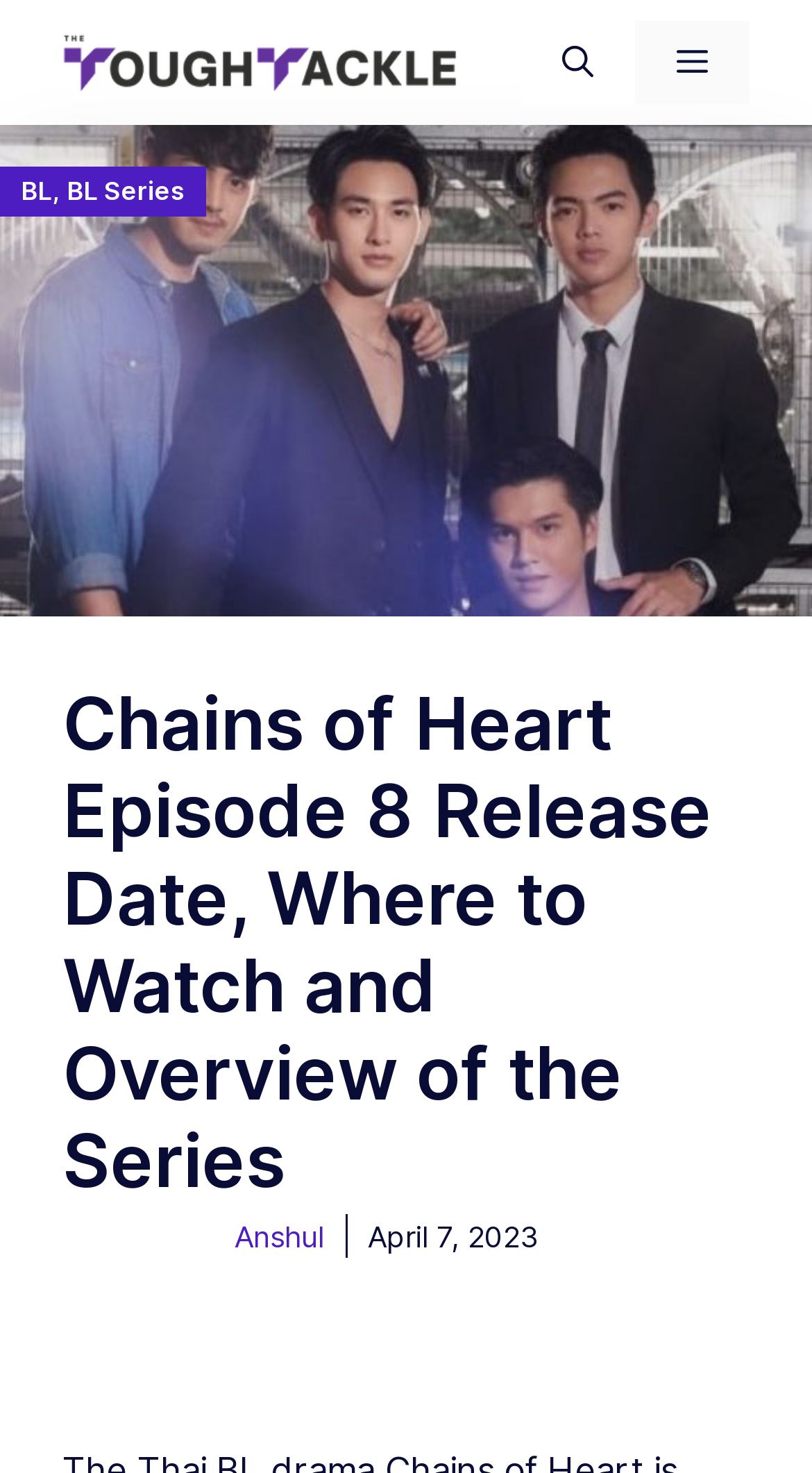What is the release date of Episode 8?
Please provide a comprehensive answer based on the contents of the image.

The question asks for the release date of Episode 8, and based on the webpage, we can find the answer in the time element 'April 7, 2023'.